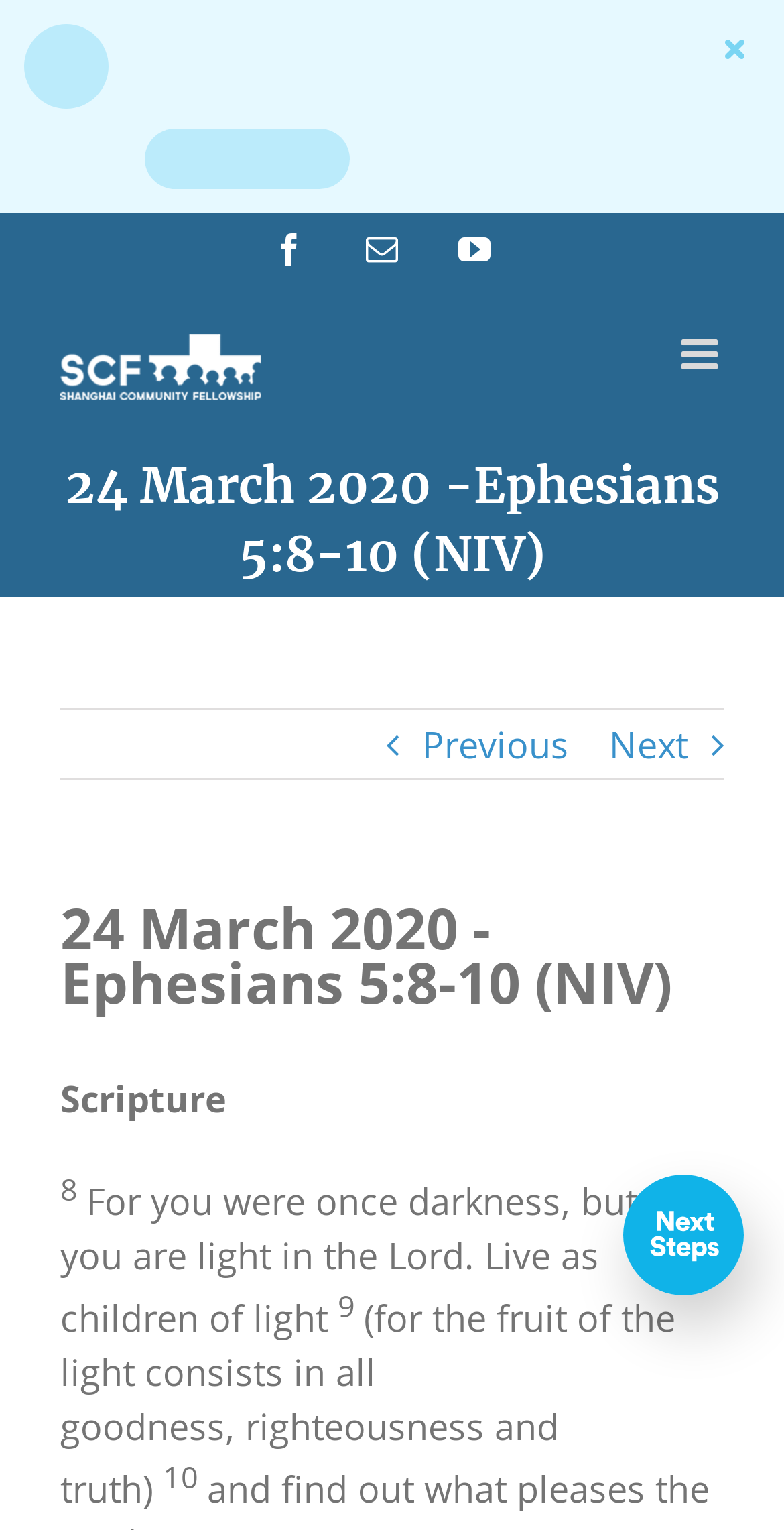Locate the bounding box coordinates of the clickable area to execute the instruction: "Click YouTube". Provide the coordinates as four float numbers between 0 and 1, represented as [left, top, right, bottom].

[0.585, 0.152, 0.626, 0.174]